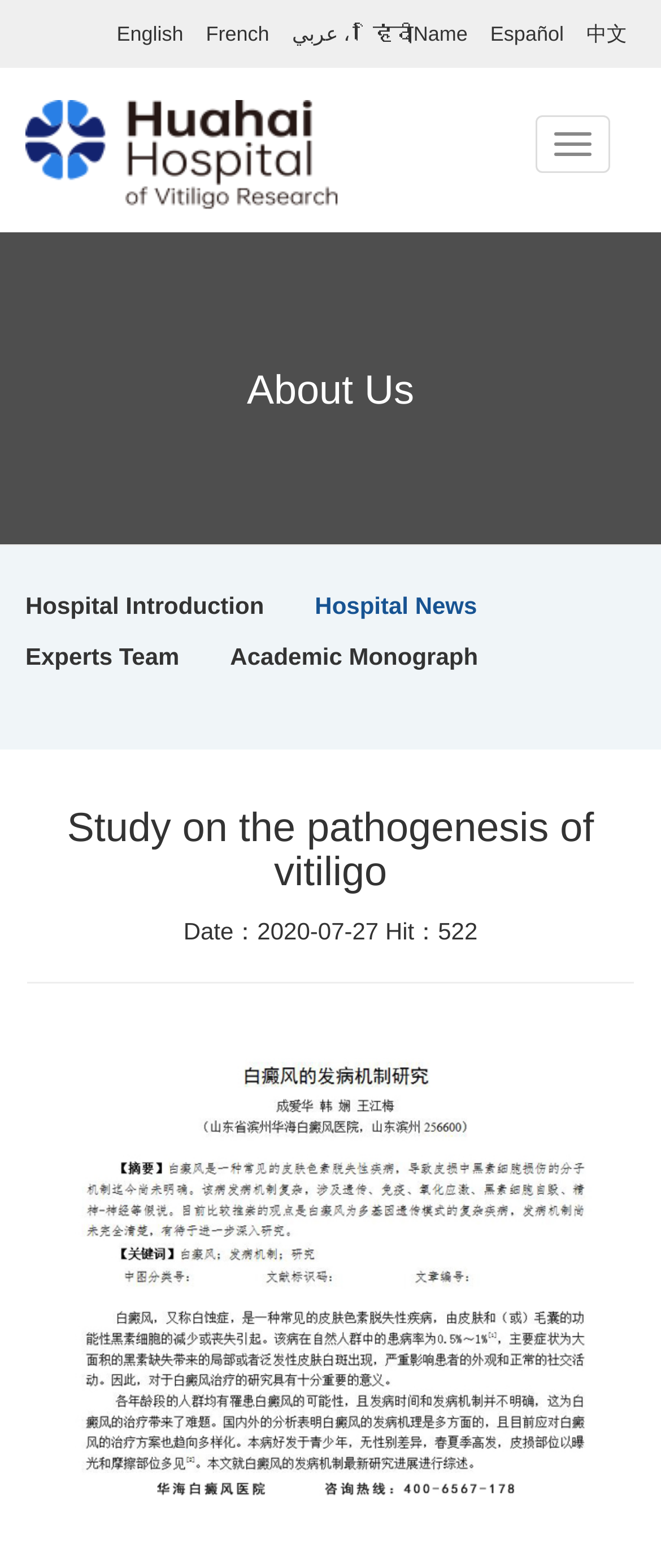Please find the bounding box coordinates of the element that needs to be clicked to perform the following instruction: "Click the UTECH Cables logo". The bounding box coordinates should be four float numbers between 0 and 1, represented as [left, top, right, bottom].

None